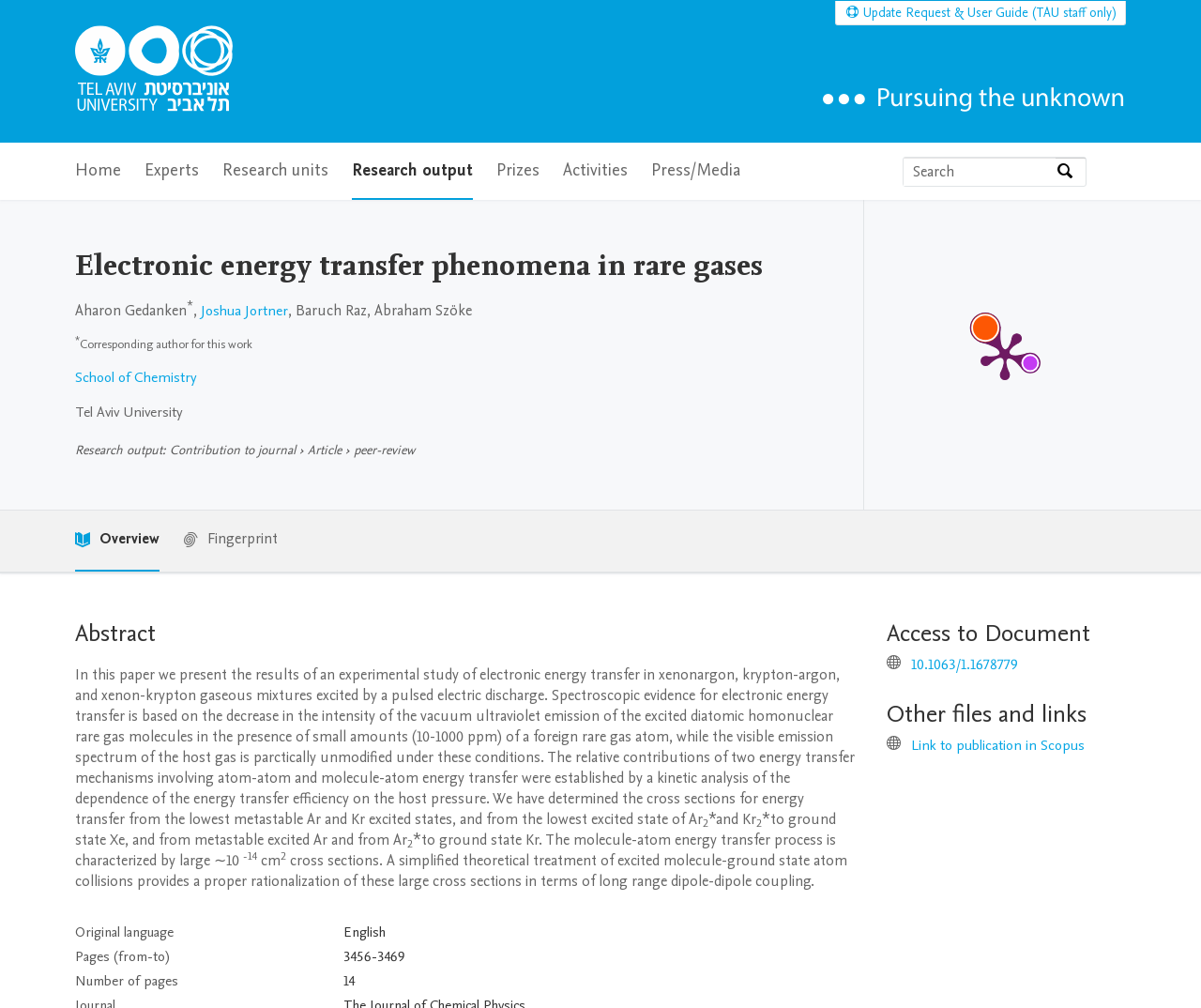Locate the bounding box coordinates of the segment that needs to be clicked to meet this instruction: "Link to publication in Scopus".

[0.759, 0.729, 0.913, 0.75]